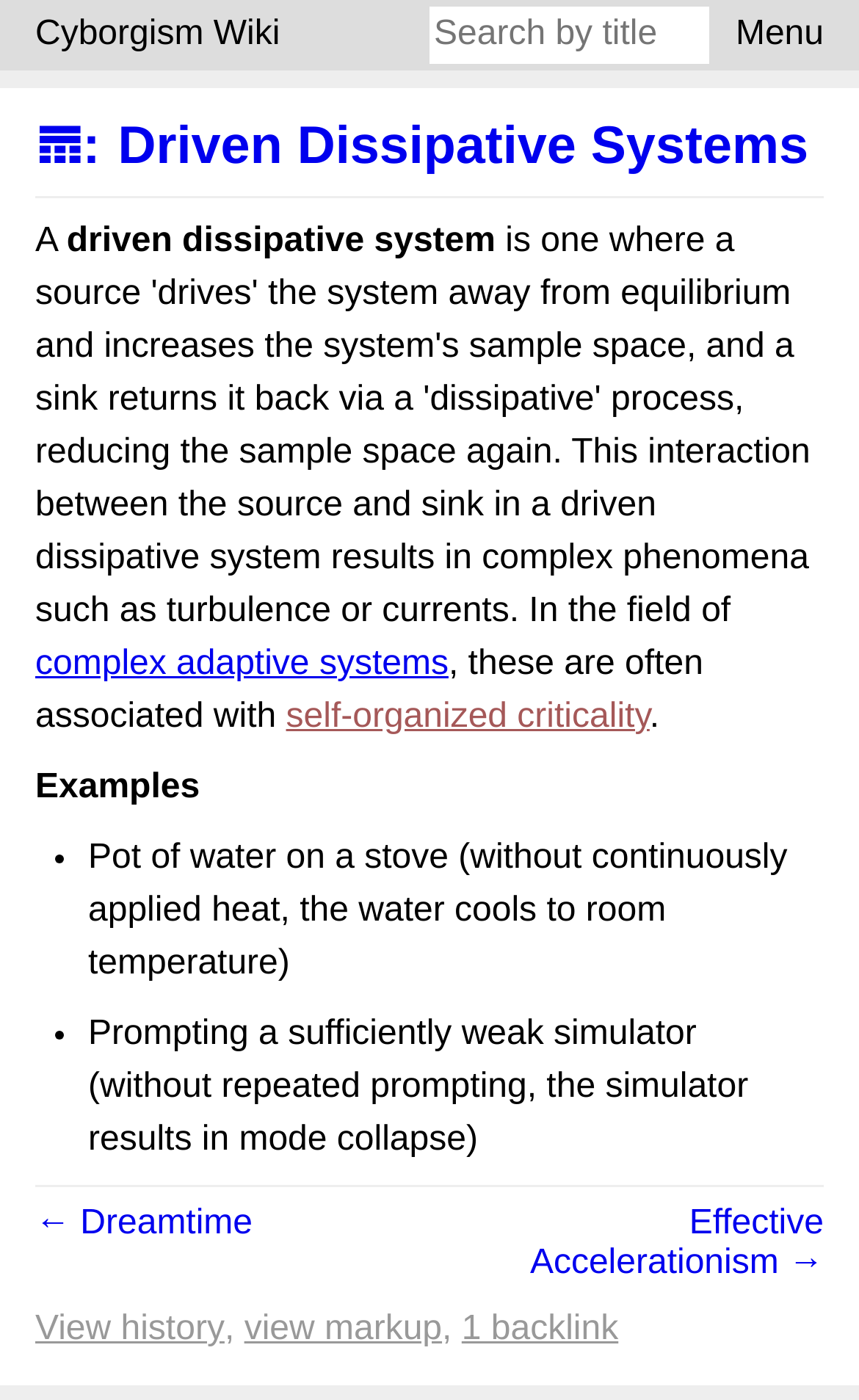Please identify the bounding box coordinates of the clickable area that will fulfill the following instruction: "Search for something". The coordinates should be in the format of four float numbers between 0 and 1, i.e., [left, top, right, bottom].

None